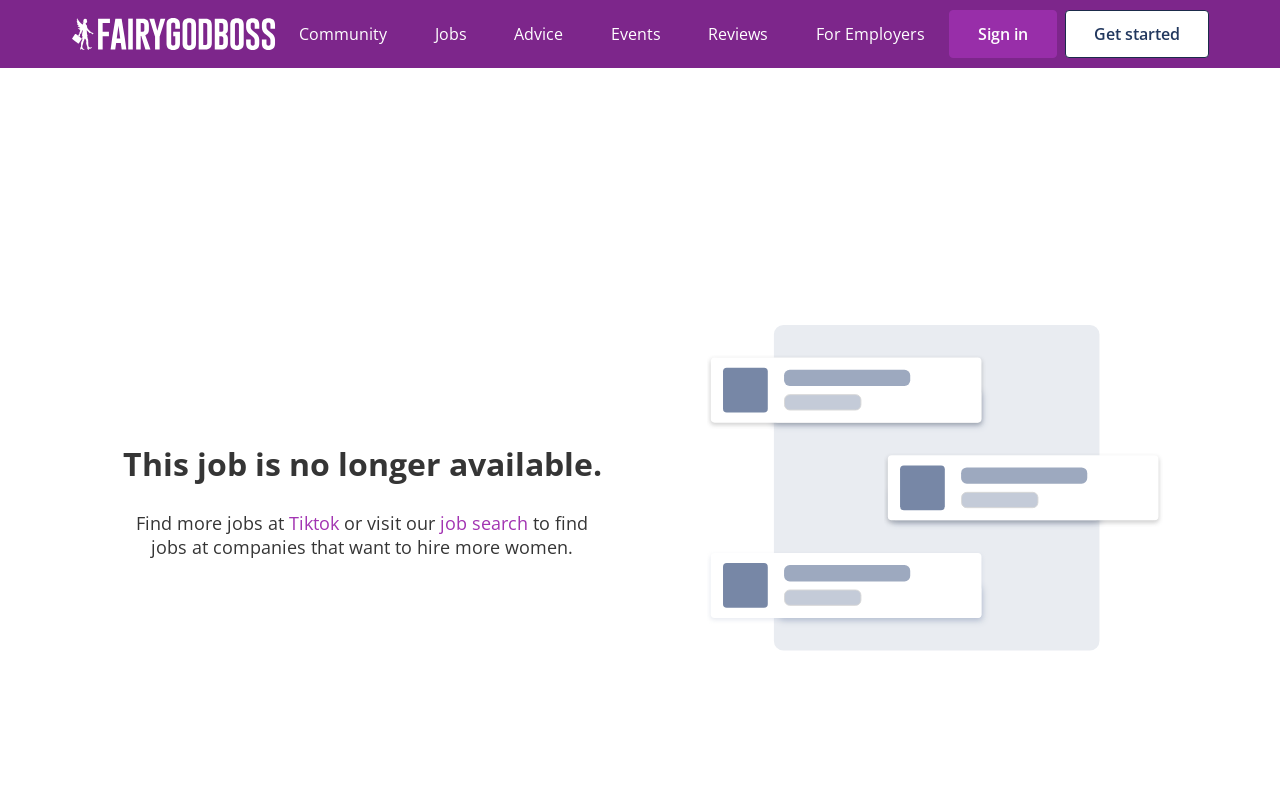Pinpoint the bounding box coordinates of the area that should be clicked to complete the following instruction: "Visit the job search page". The coordinates must be given as four float numbers between 0 and 1, i.e., [left, top, right, bottom].

[0.344, 0.64, 0.412, 0.67]